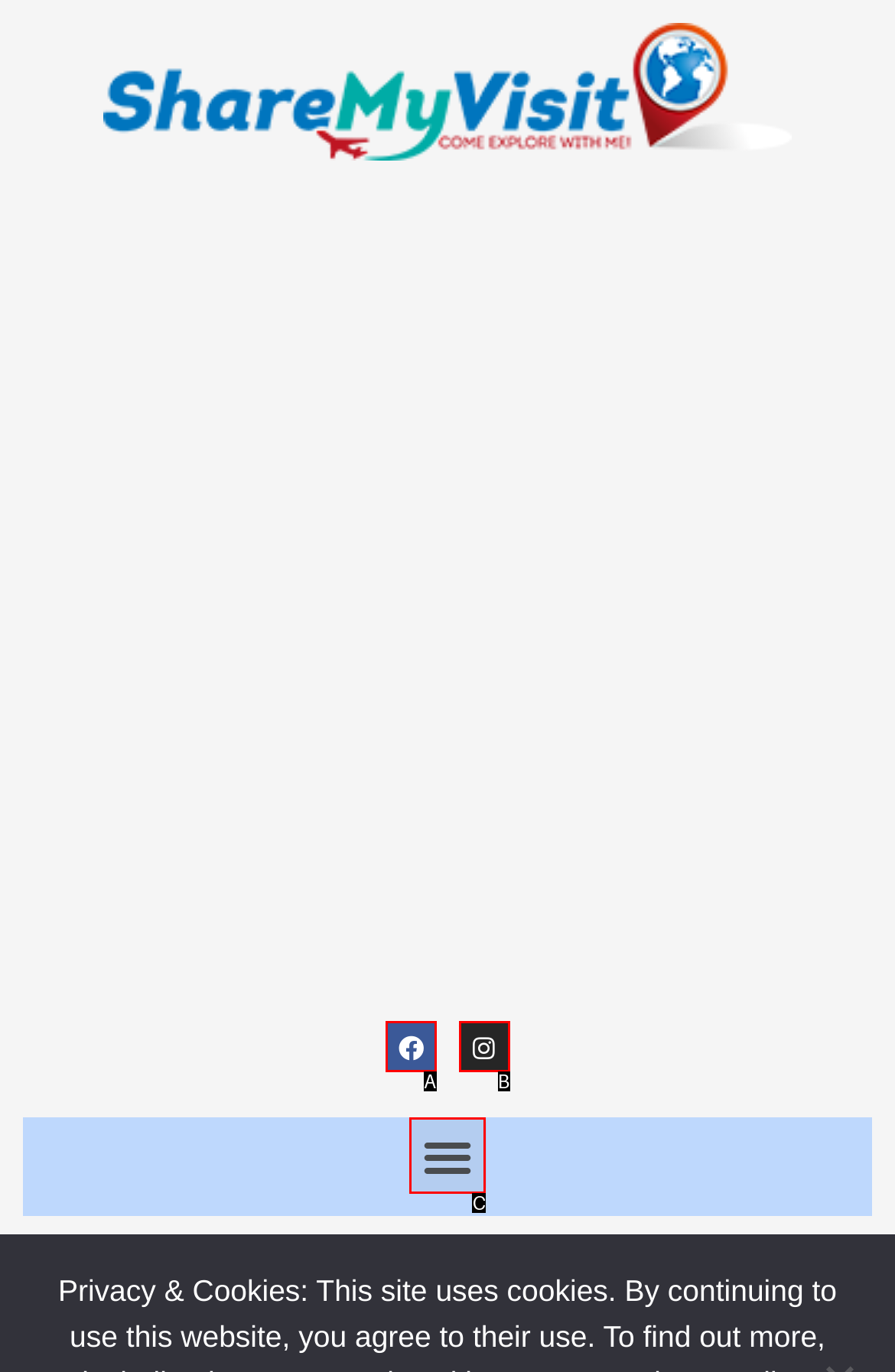Identify the HTML element that corresponds to the description: Facebook Provide the letter of the correct option directly.

A